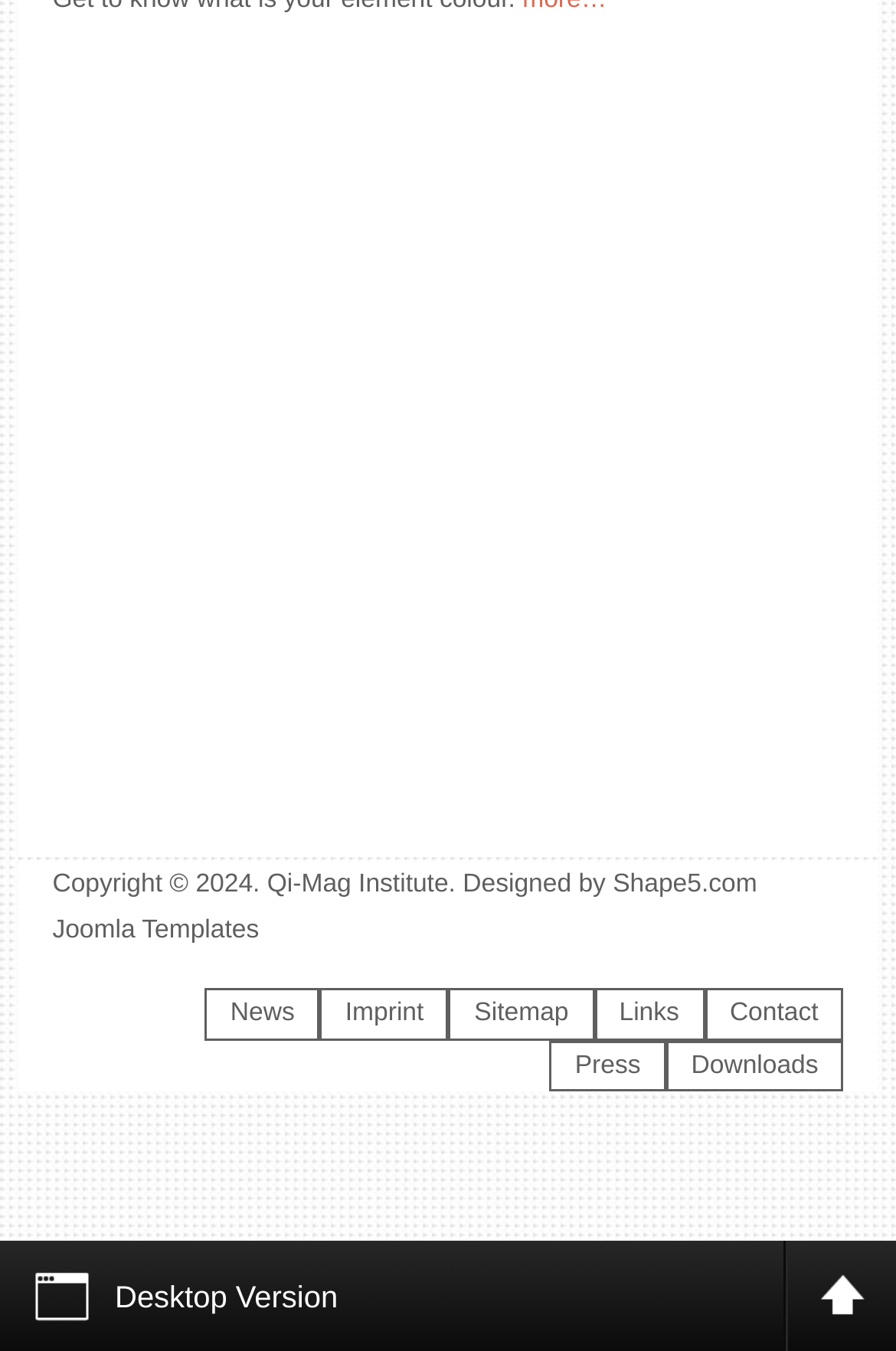Could you determine the bounding box coordinates of the clickable element to complete the instruction: "view the contact page"? Provide the coordinates as four float numbers between 0 and 1, i.e., [left, top, right, bottom].

[0.814, 0.733, 0.913, 0.768]